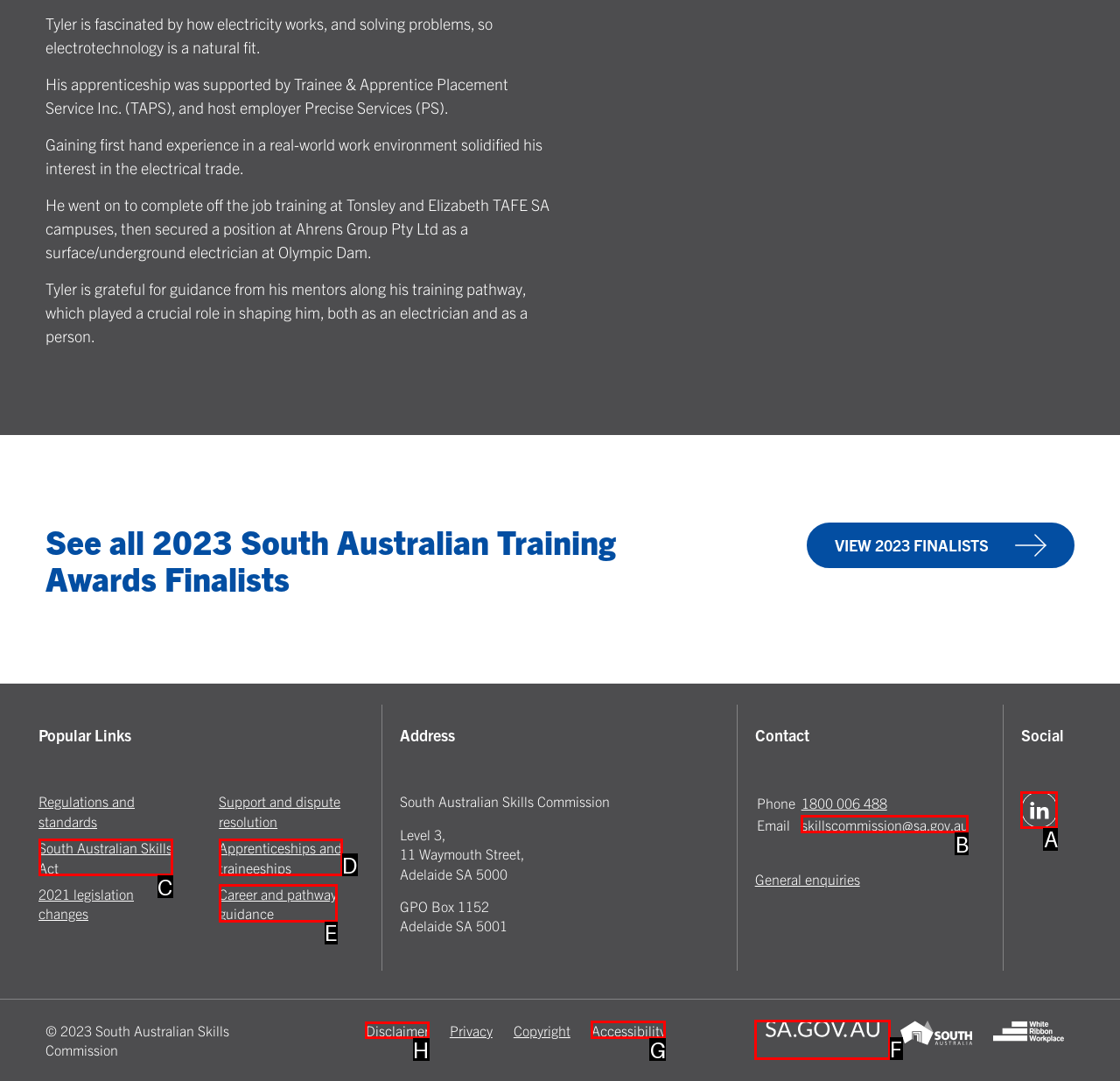Given the task: Check Disclaimer, indicate which boxed UI element should be clicked. Provide your answer using the letter associated with the correct choice.

H